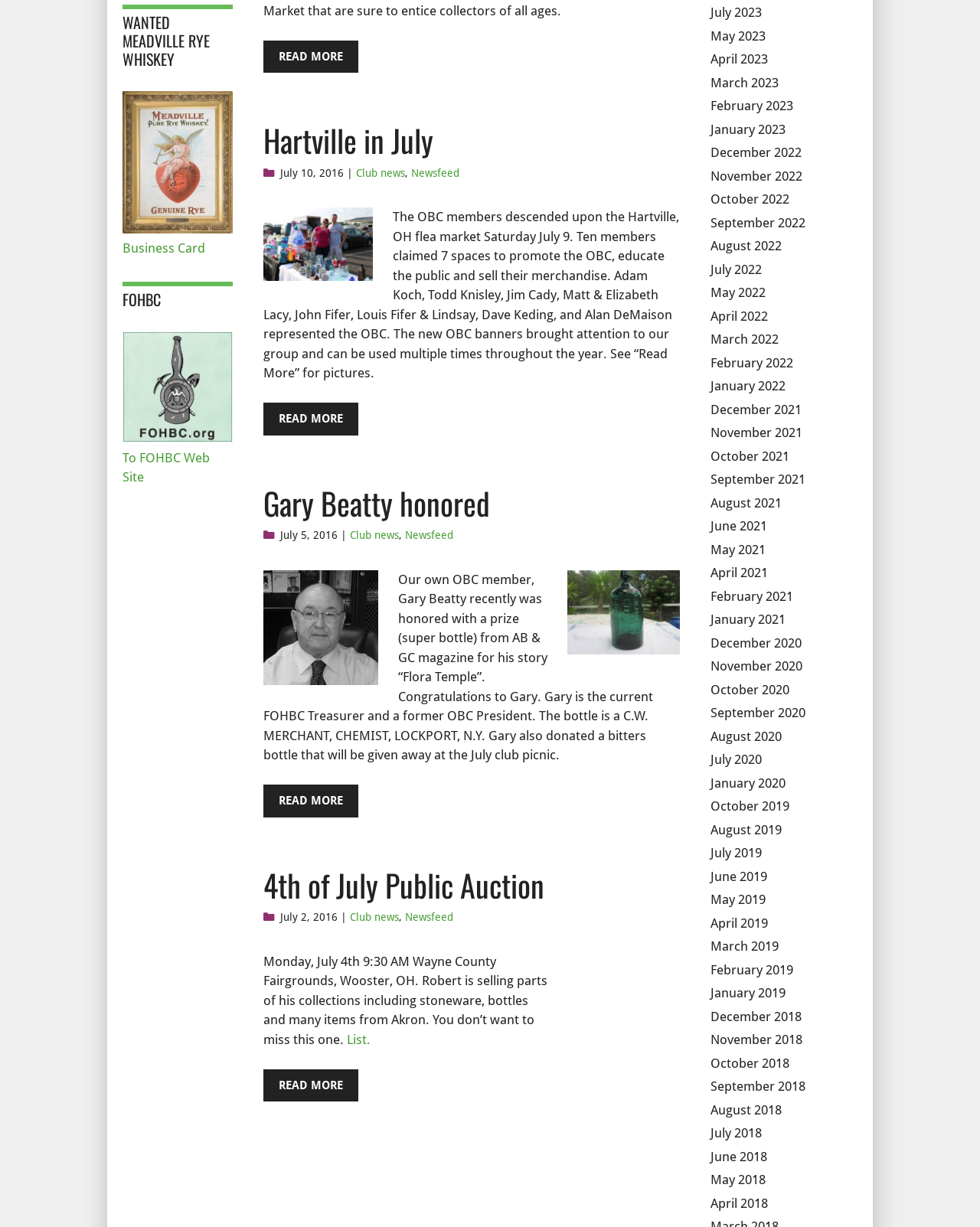Can you look at the image and give a comprehensive answer to the question:
How many links are there to past news archives?

I found the answer by counting the number of links to past news archives in the complementary section on the webpage. There are 24 links to past news archives, ranging from July 2023 to December 2020.